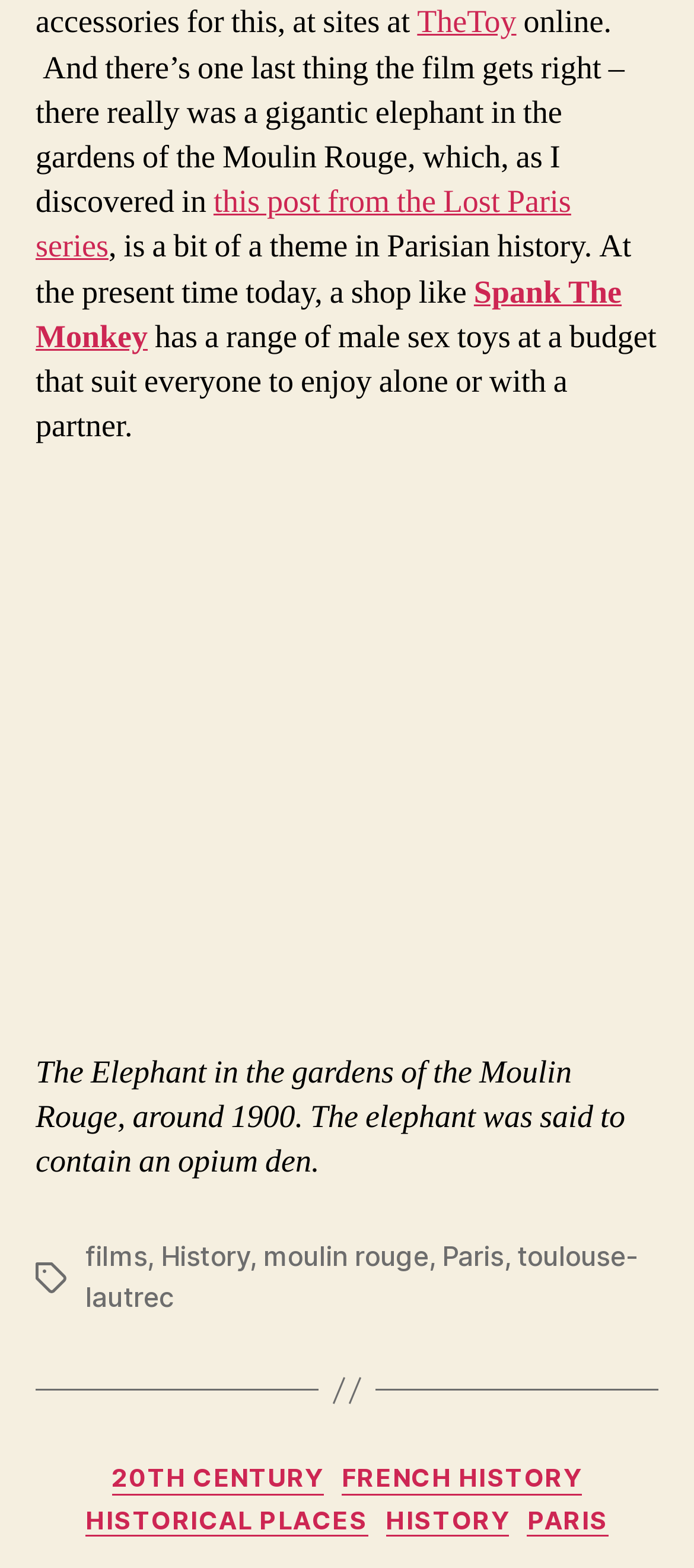Using the information from the screenshot, answer the following question thoroughly:
What is the name of the film mentioned?

The film mentioned is Moulin Rouge, which is inferred from the text 'there really was a gigantic elephant in the gardens of the Moulin Rouge'.